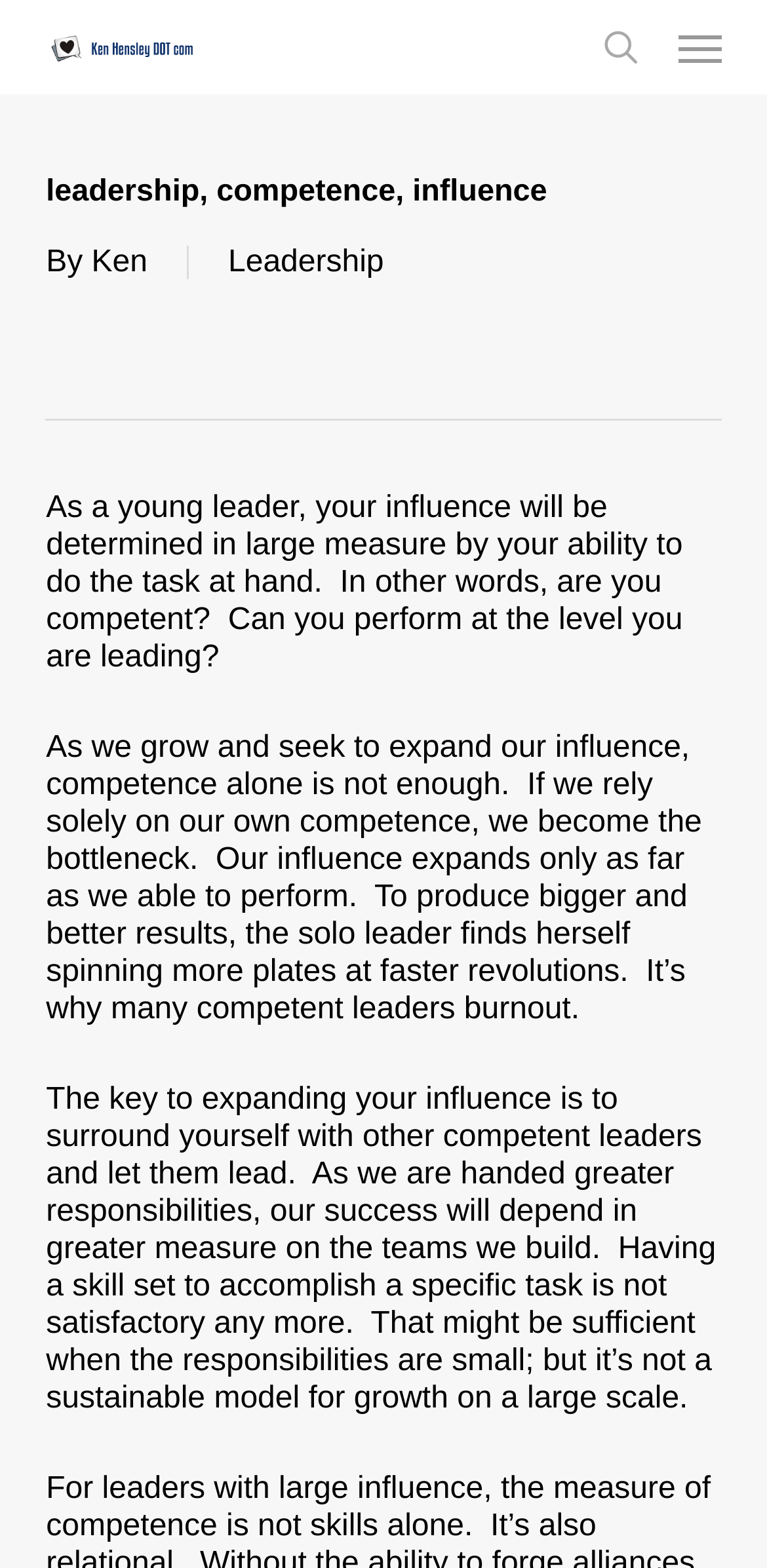Respond to the following question with a brief word or phrase:
What is the name of the author?

Ken